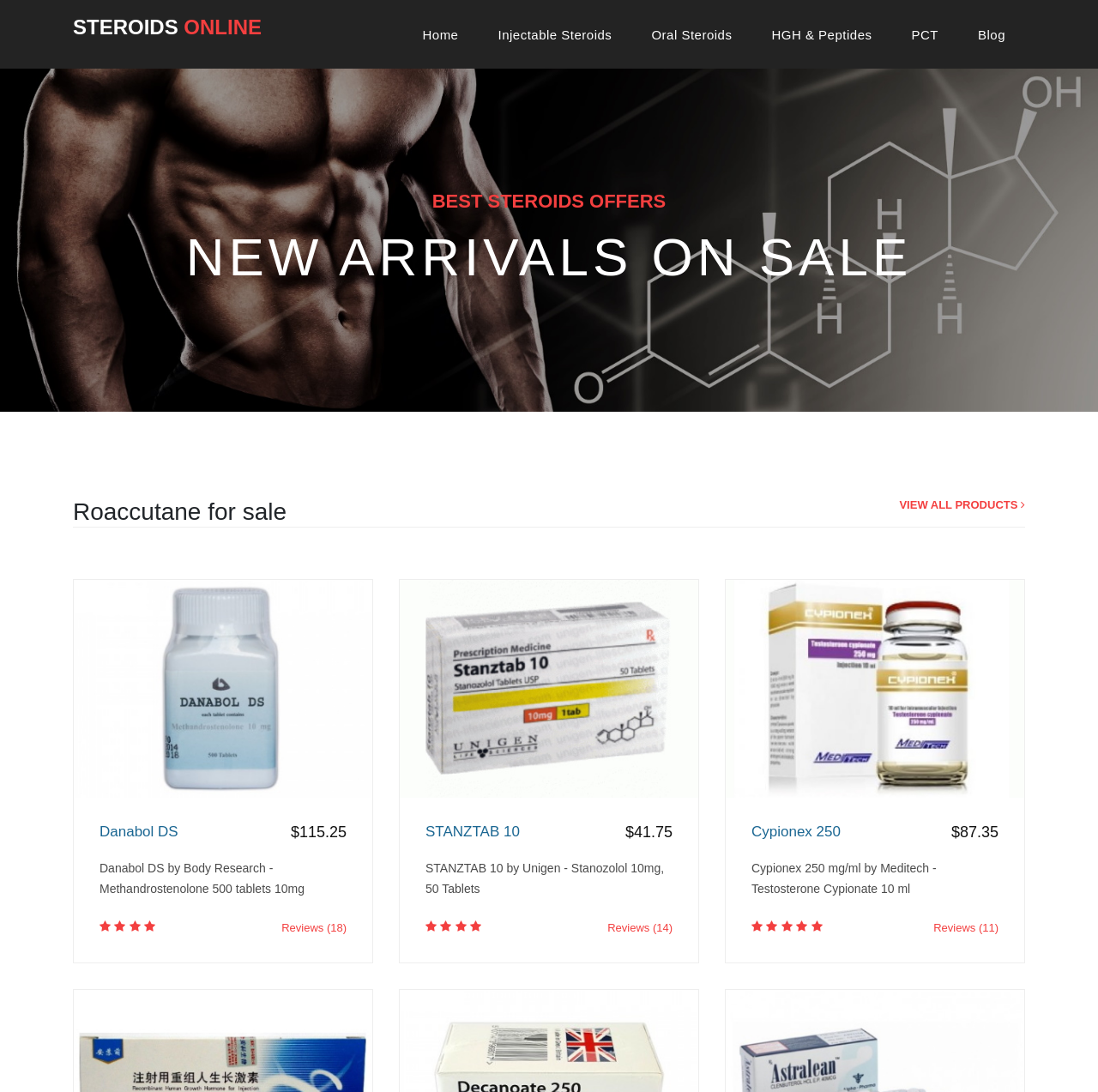Please locate the bounding box coordinates of the element that should be clicked to complete the given instruction: "Go to Home page".

[0.378, 0.017, 0.424, 0.048]